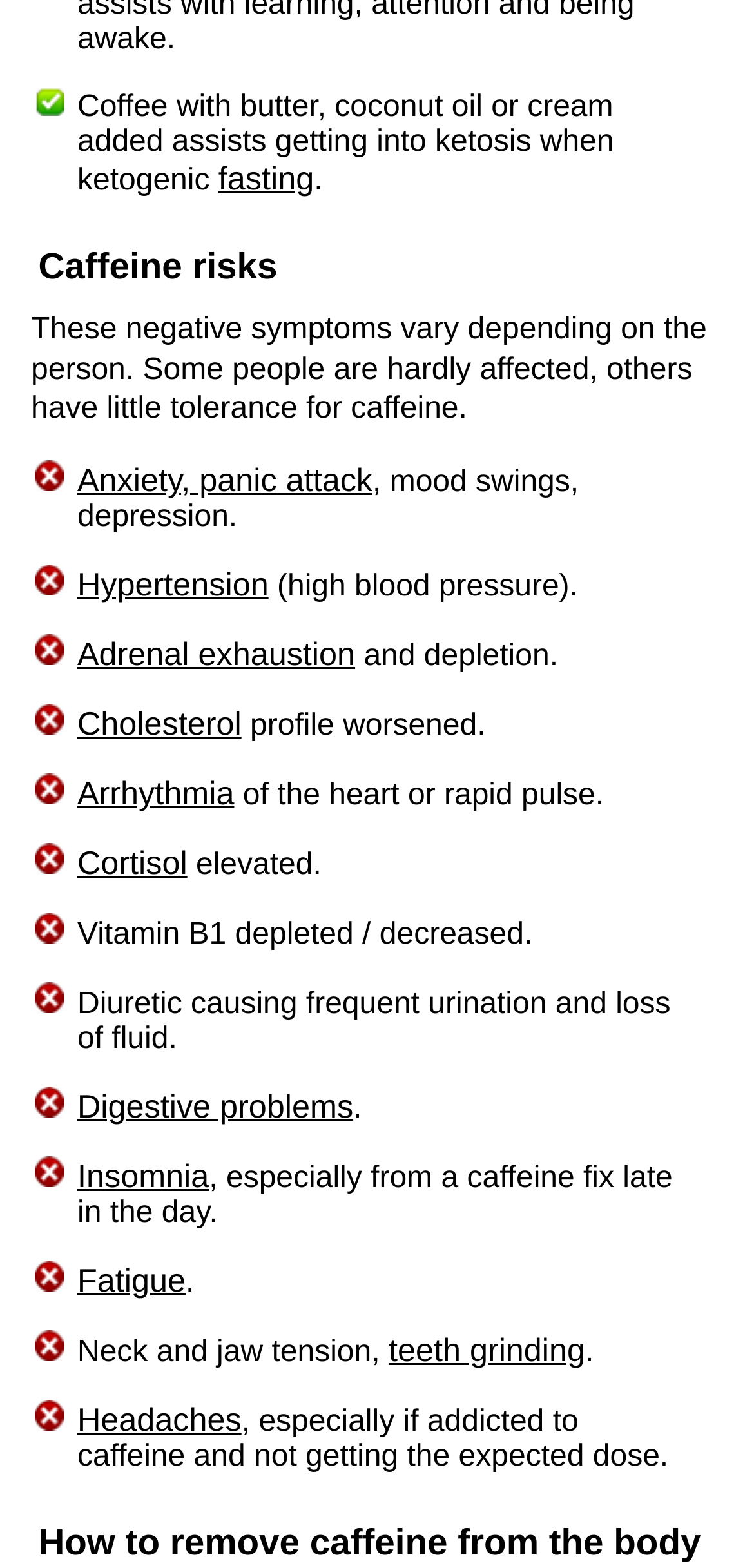How does caffeine affect the heart?
Please respond to the question with a detailed and informative answer.

According to the webpage, caffeine can cause arrhythmia, which is an irregular heartbeat or rapid pulse. This suggests that caffeine can have a negative impact on the heart's rhythm and function.